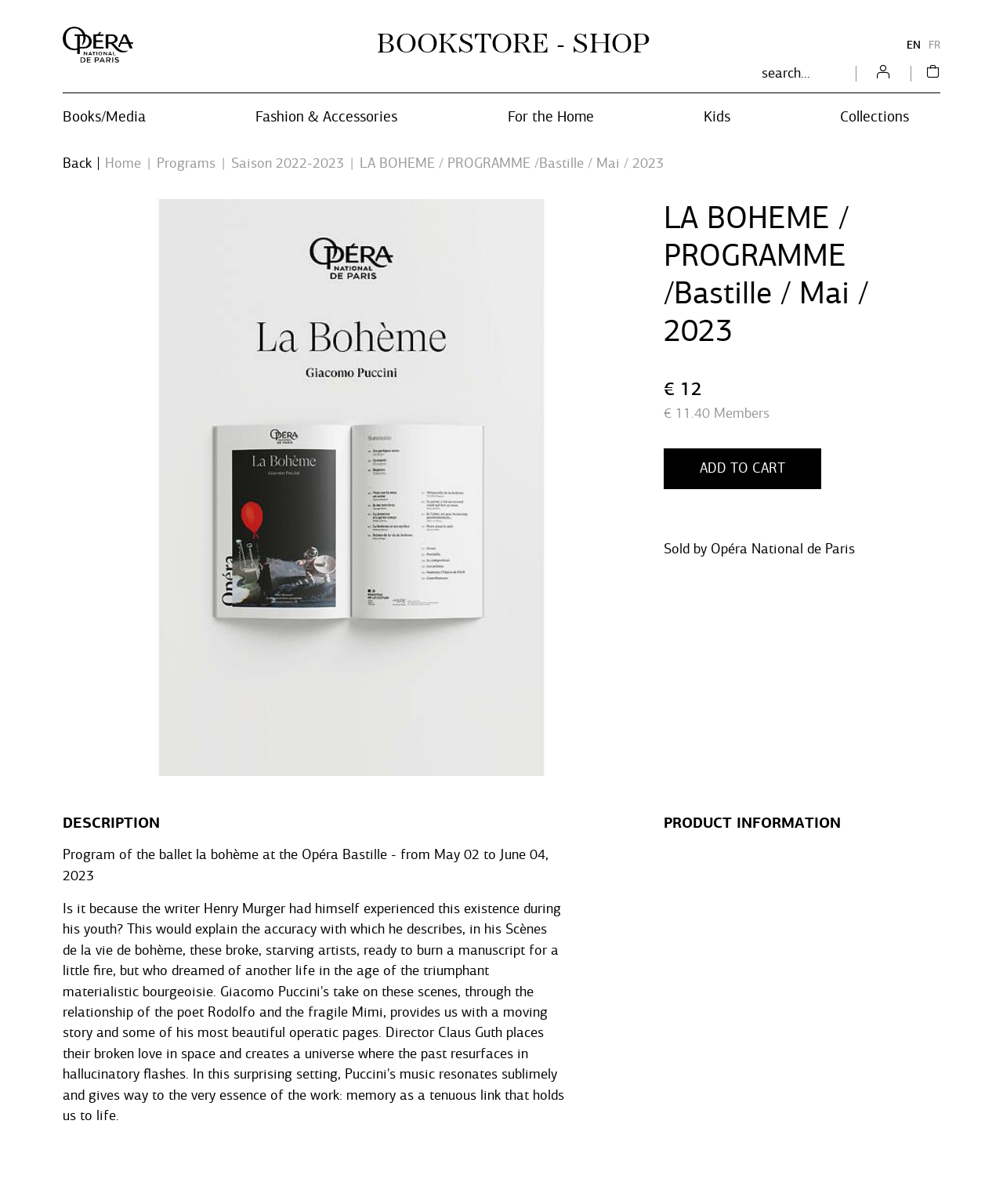Identify the bounding box coordinates of the region that needs to be clicked to carry out this instruction: "Search for a product". Provide these coordinates as four float numbers ranging from 0 to 1, i.e., [left, top, right, bottom].

[0.648, 0.048, 0.853, 0.074]